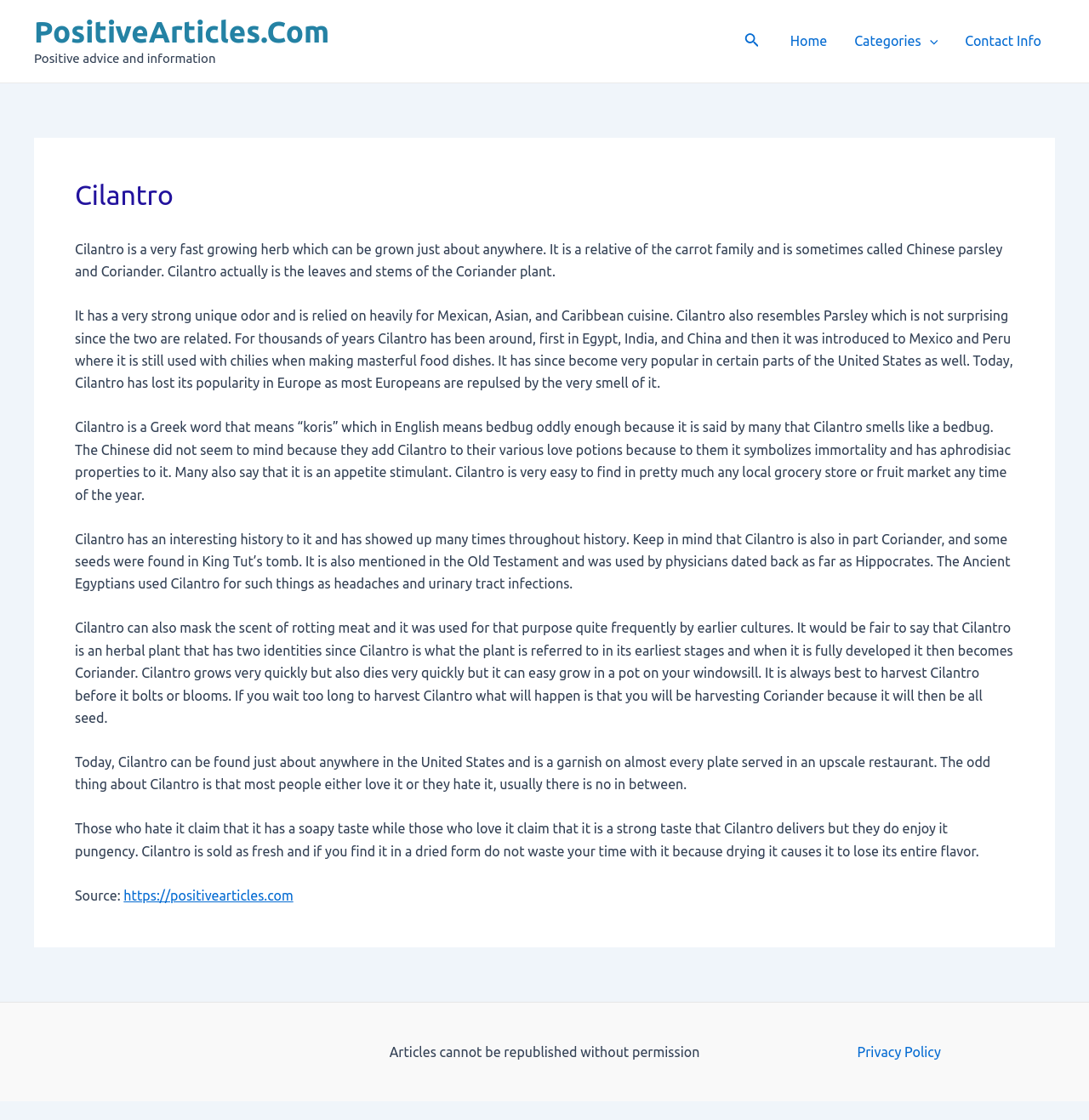Please find the bounding box coordinates (top-left x, top-left y, bottom-right x, bottom-right y) in the screenshot for the UI element described as follows: Privacy Policy

[0.787, 0.932, 0.864, 0.946]